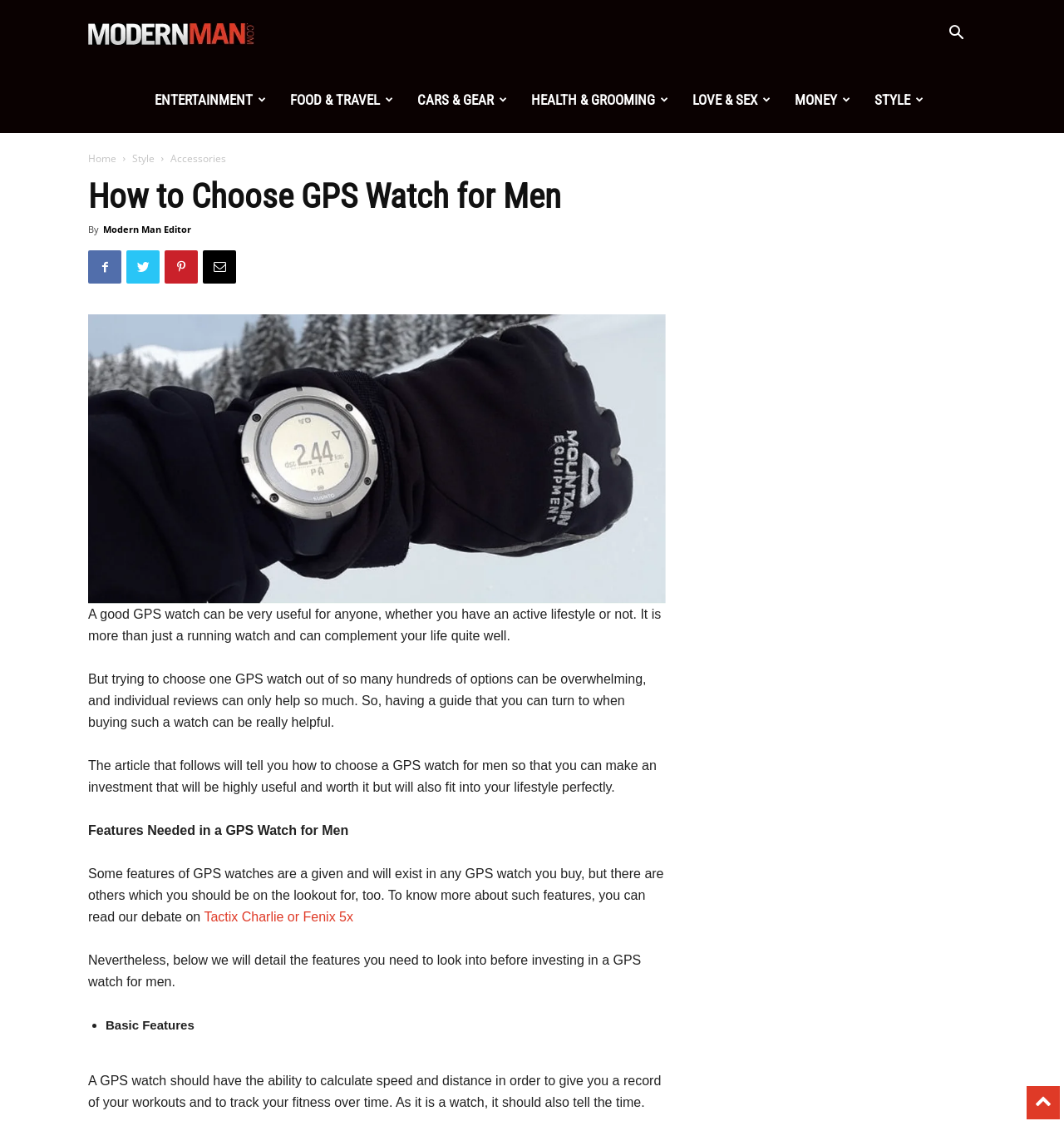Please answer the following question as detailed as possible based on the image: 
What are the categories on the top navigation bar?

The top navigation bar on the webpage has several categories, including ENTERTAINMENT, FOOD & TRAVEL, CARS & GEAR, HEALTH & GROOMING, LOVE & SEX, MONEY, and STYLE, which are likely topics covered by the Modern Man website.